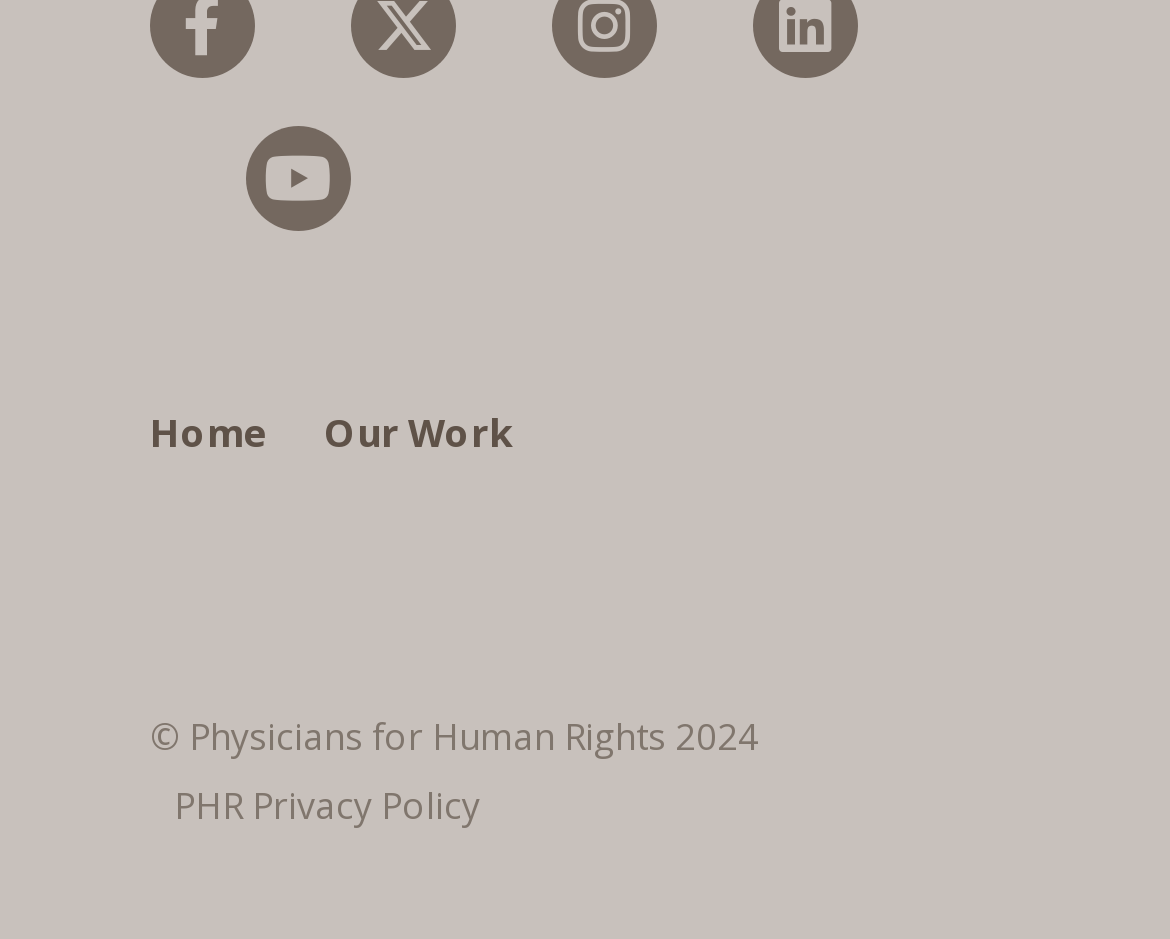Provide your answer in one word or a succinct phrase for the question: 
What is the name of the policy mentioned in the bottom menu bar?

PHR Privacy Policy